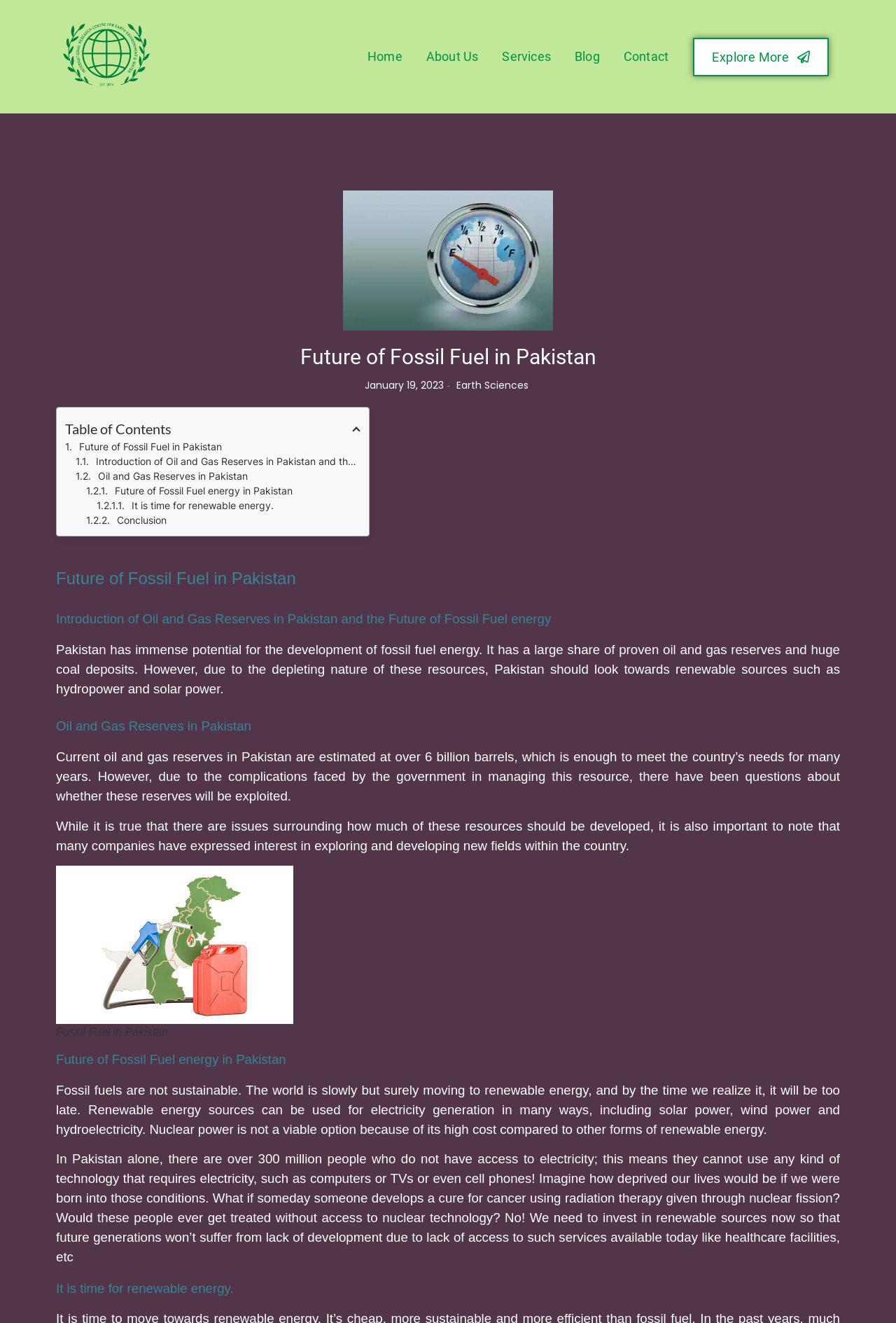Kindly provide the bounding box coordinates of the section you need to click on to fulfill the given instruction: "Read the introduction of oil and gas reserves in Pakistan".

[0.084, 0.343, 0.402, 0.354]